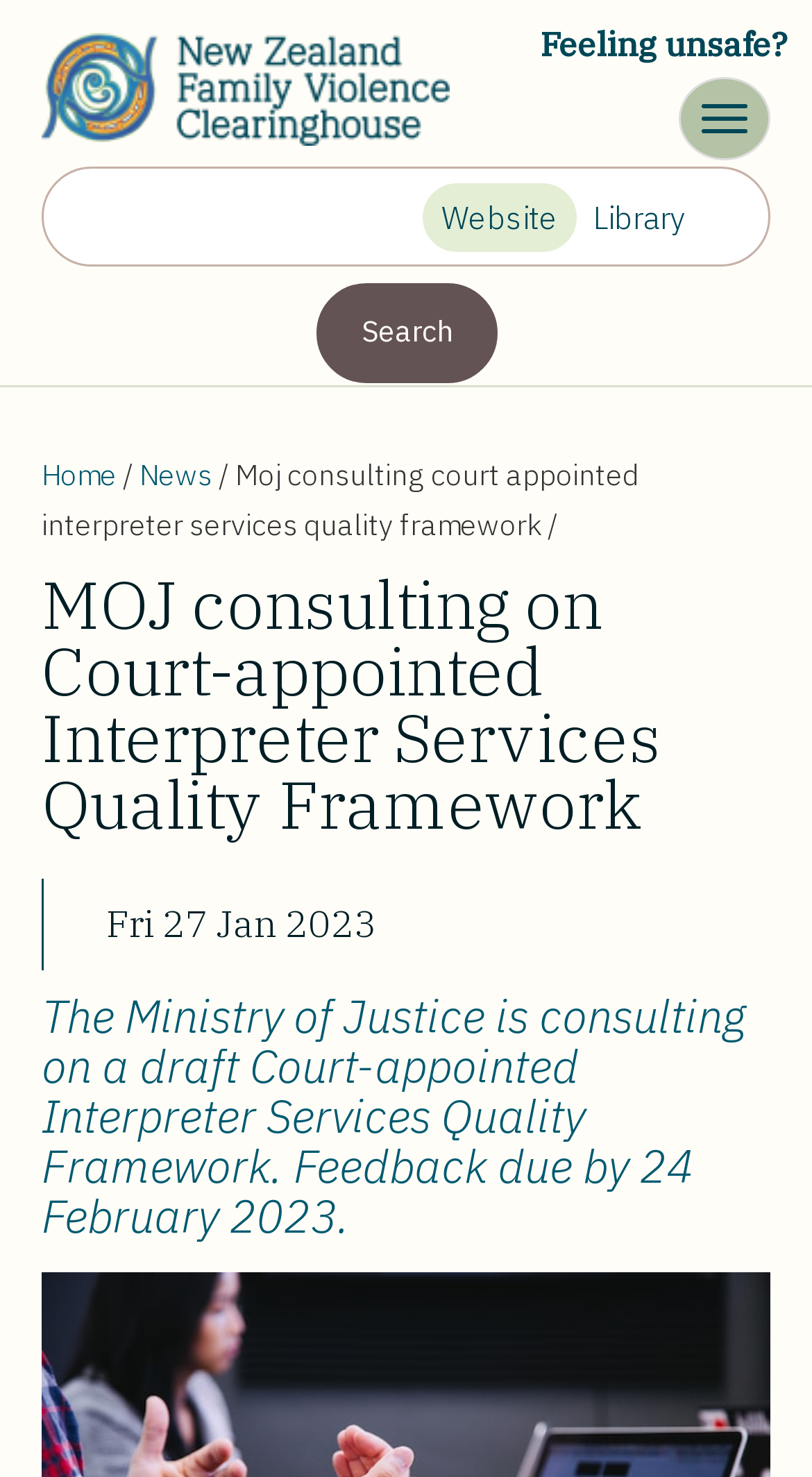Provide a brief response to the question below using one word or phrase:
Is there a navigation menu on the webpage?

Yes